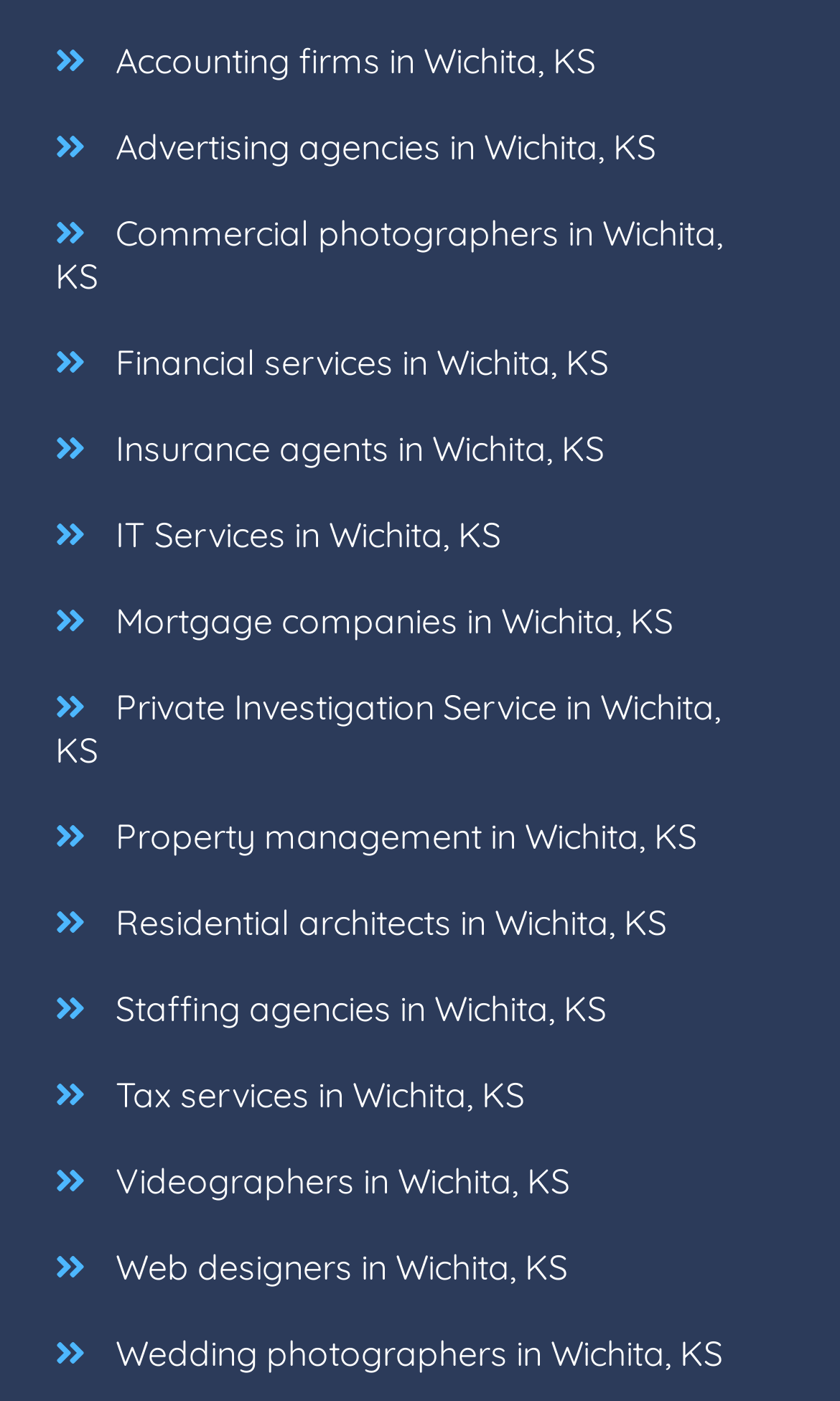Identify the bounding box of the UI component described as: "Videographers in Wichita, KS".

[0.102, 0.812, 0.704, 0.873]